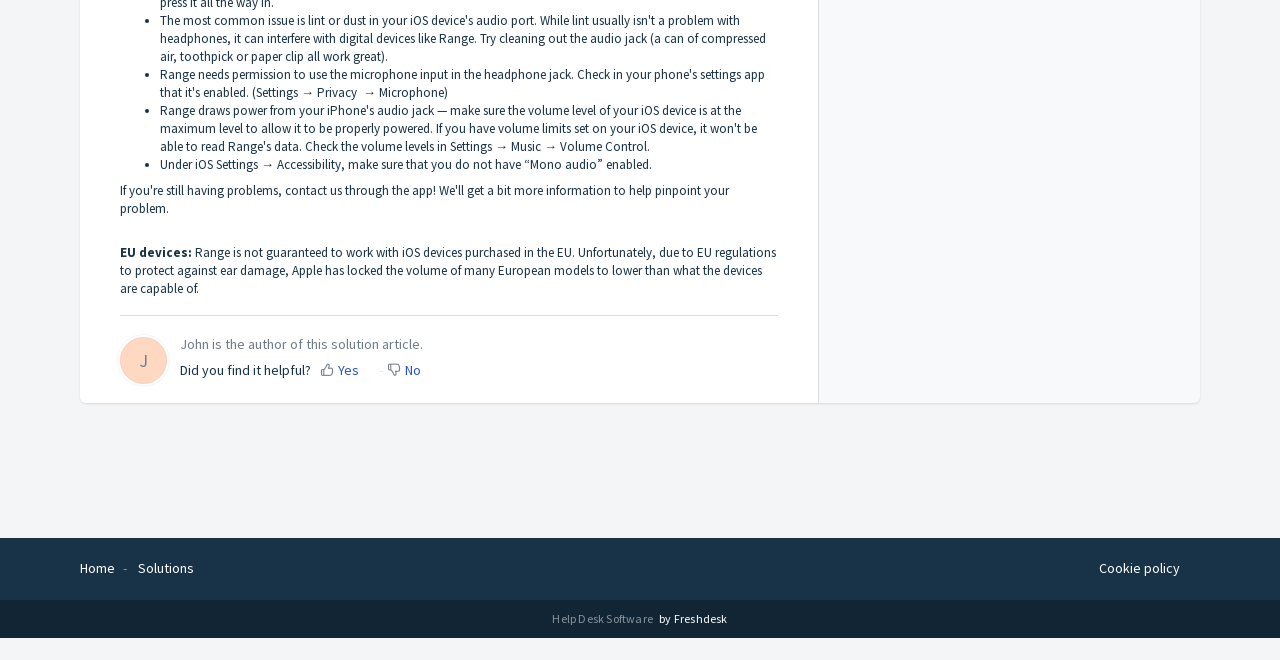Using the element description Home, predict the bounding box coordinates for the UI element. Provide the coordinates in (top-left x, top-left y, bottom-right x, bottom-right y) format with values ranging from 0 to 1.

[0.062, 0.848, 0.09, 0.875]